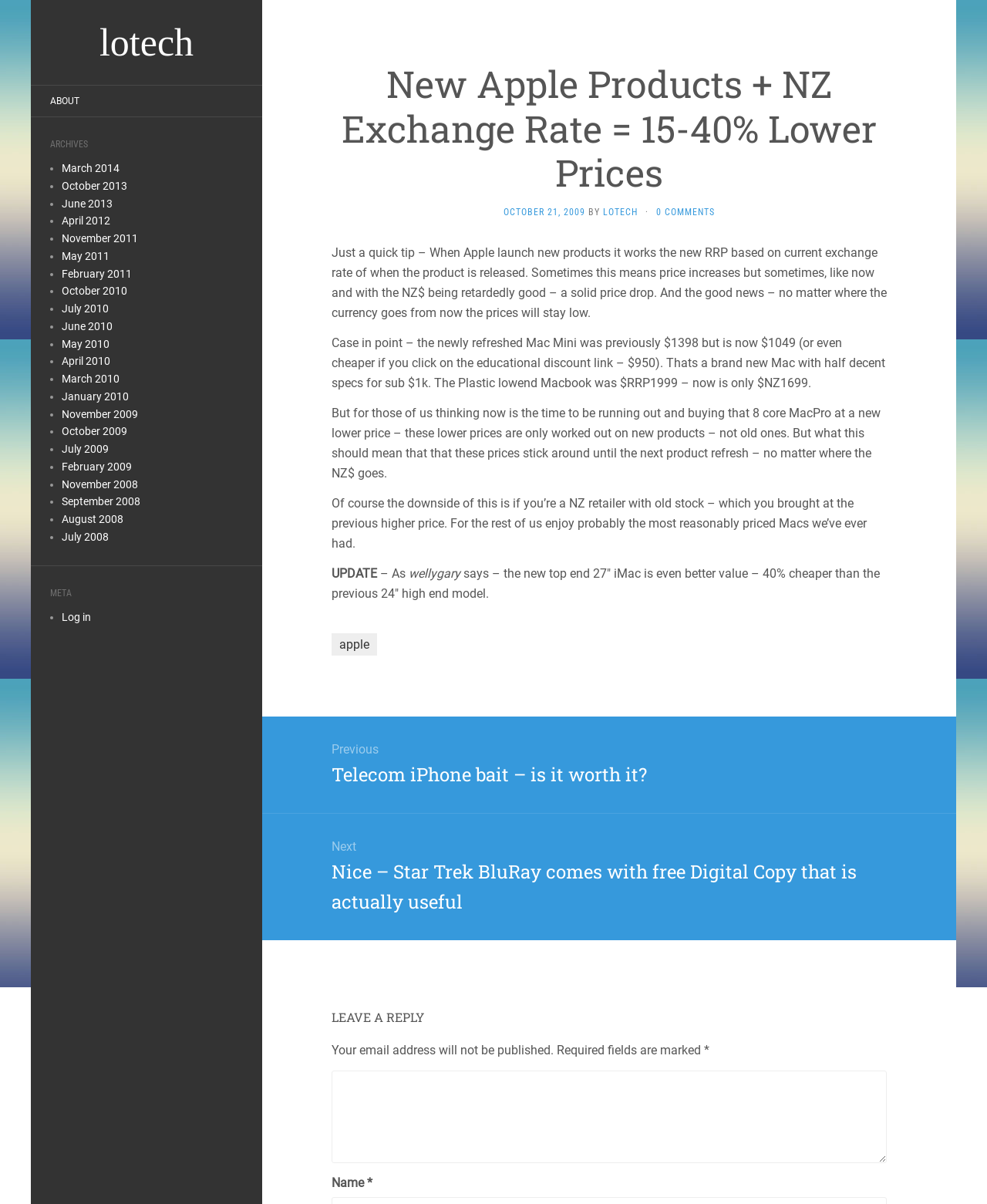Mark the bounding box of the element that matches the following description: "name="comment"".

[0.336, 0.889, 0.898, 0.966]